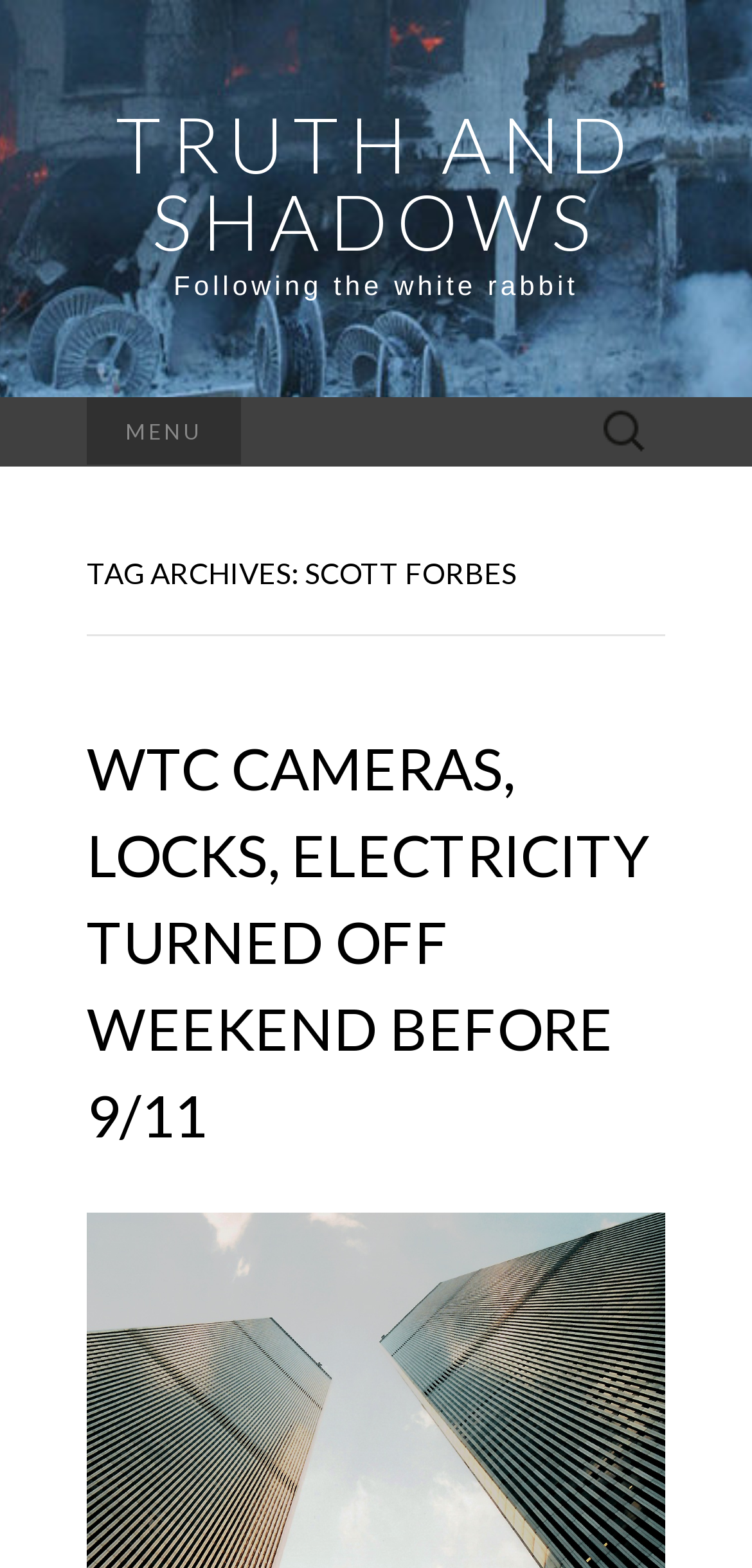Answer the question below using just one word or a short phrase: 
What is the subtitle of the webpage?

Following the white rabbit